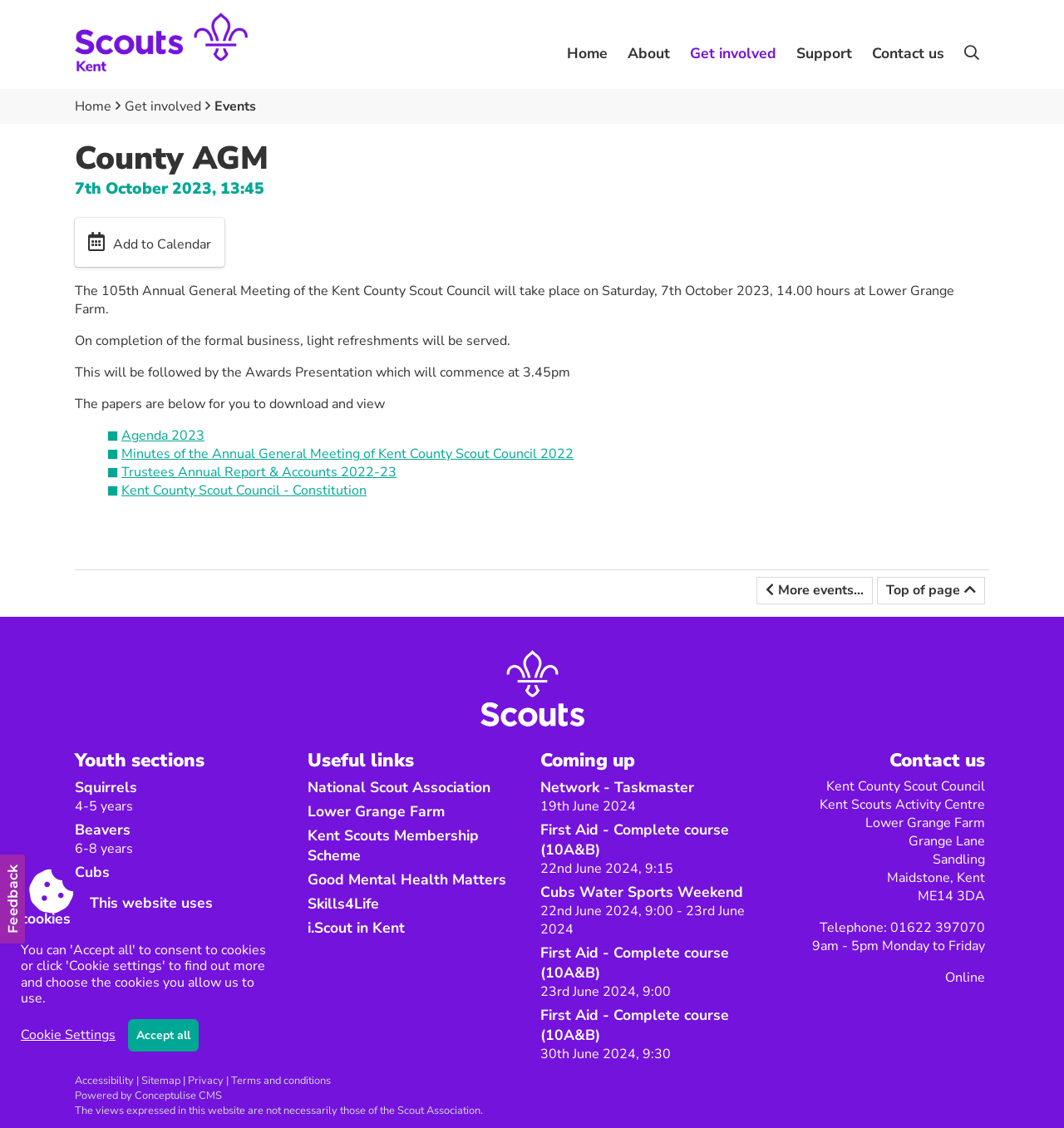Analyze the image and deliver a detailed answer to the question: What are the youth sections mentioned on the webpage?

The youth sections mentioned on the webpage are Squirrels for 4-5 years, Beavers for 6-8 years, Cubs for 8-10½ years, Scouts for 10½-14 years, Explorers for 14-18 years, and Network for 18-25 years.